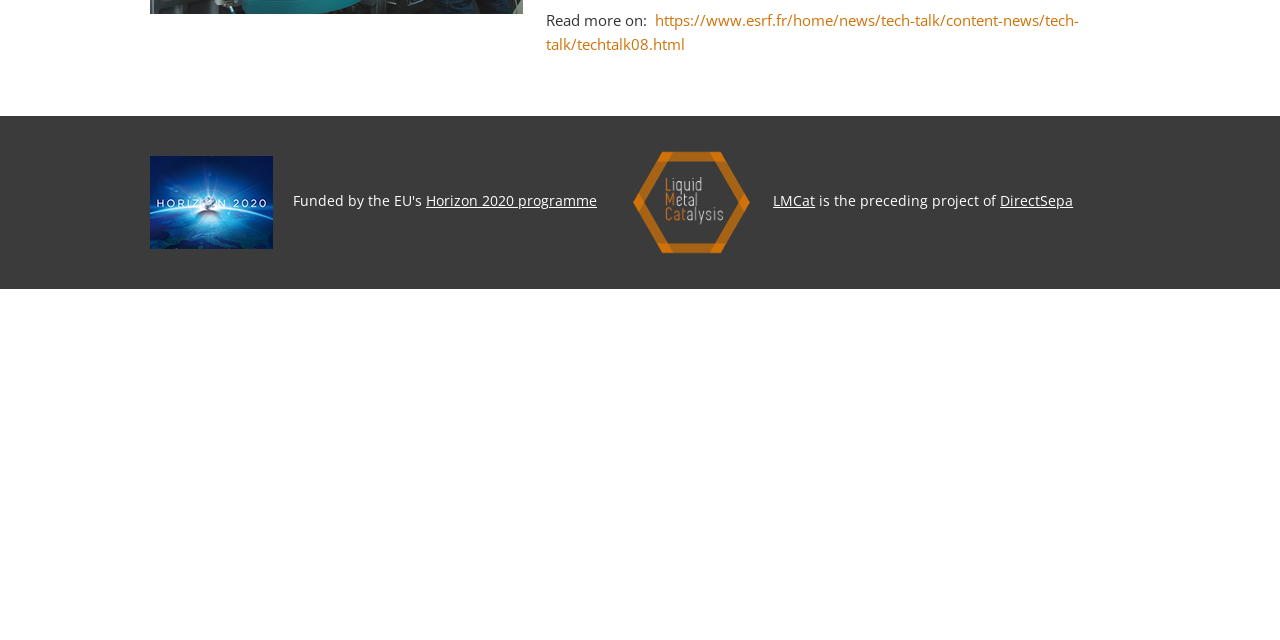Find the bounding box coordinates for the UI element that matches this description: "Horizon 2020 programme".

[0.333, 0.3, 0.466, 0.328]